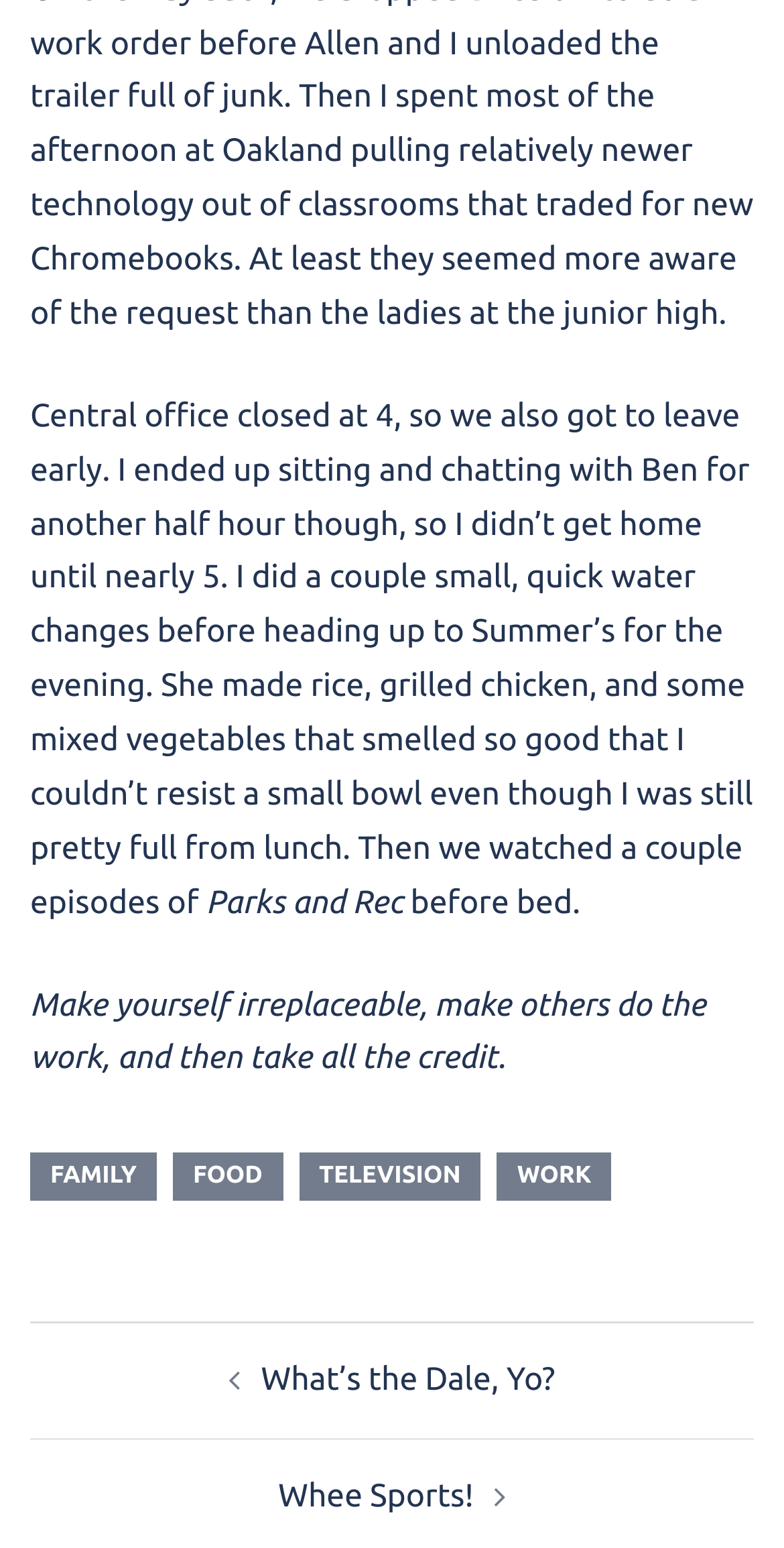From the image, can you give a detailed response to the question below:
What TV show did the author watch?

The author mentioned watching a couple episodes of 'Parks and Rec' at Summer's place in the evening.